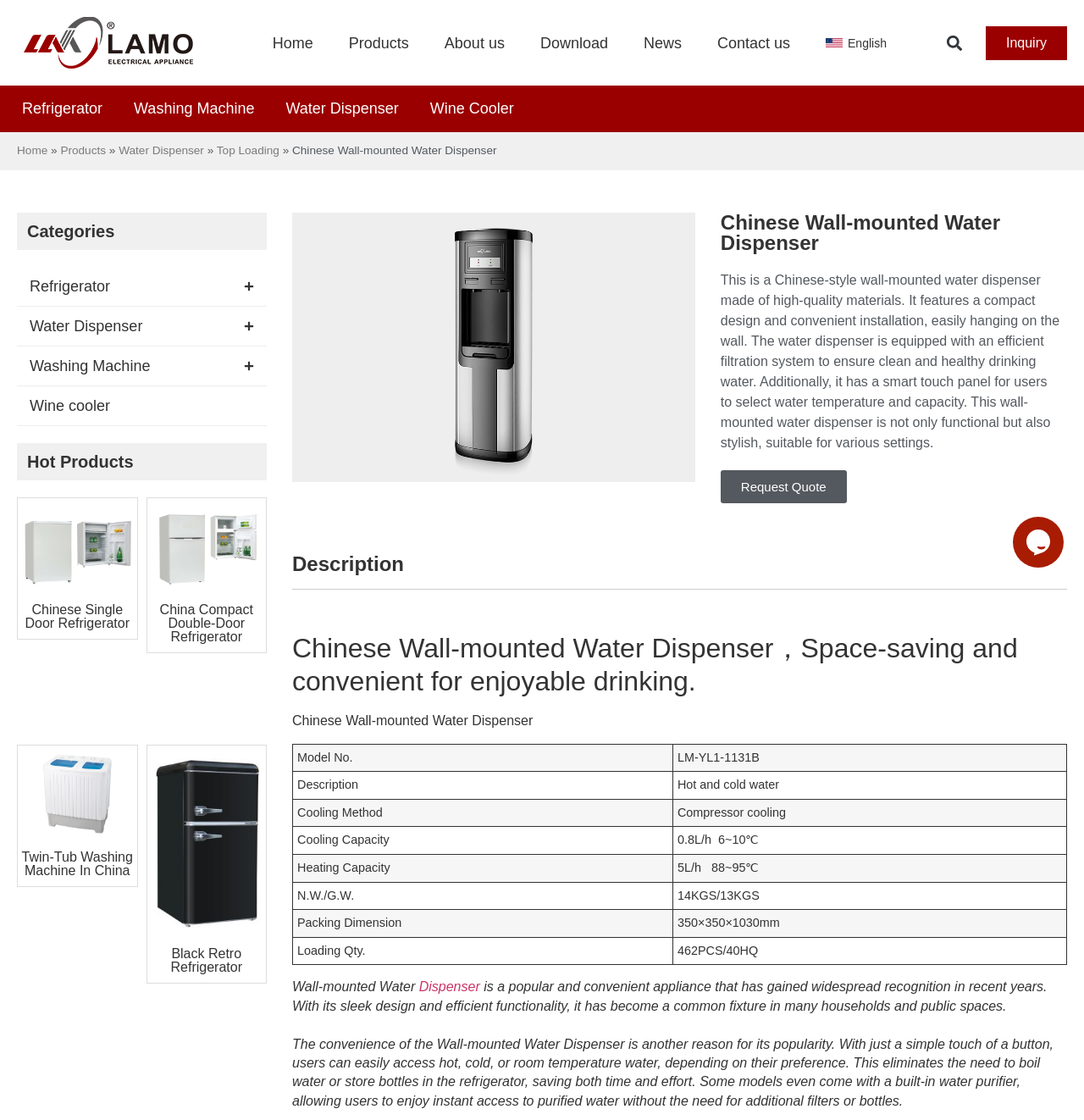What is the temperature range of the hot water dispensed by the water dispenser?
Please use the image to provide a one-word or short phrase answer.

88~95°C